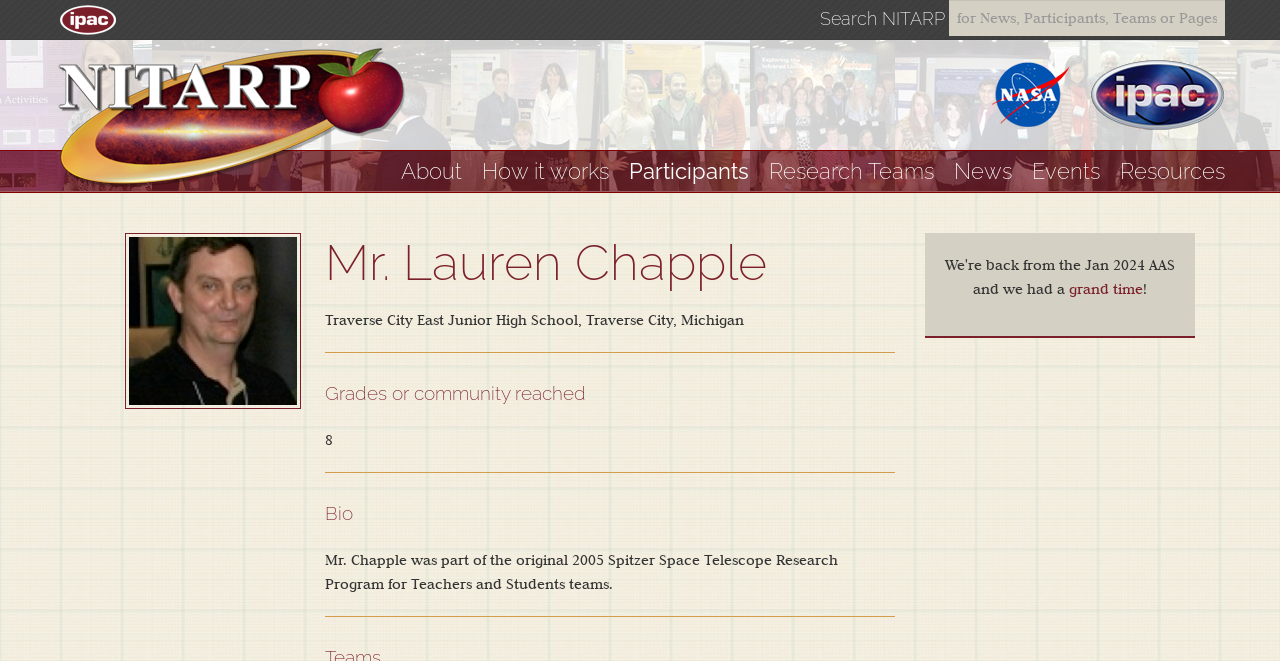Find the bounding box coordinates of the clickable element required to execute the following instruction: "Read about Mr. Lauren Chapple's bio". Provide the coordinates as four float numbers between 0 and 1, i.e., [left, top, right, bottom].

[0.254, 0.746, 0.699, 0.806]